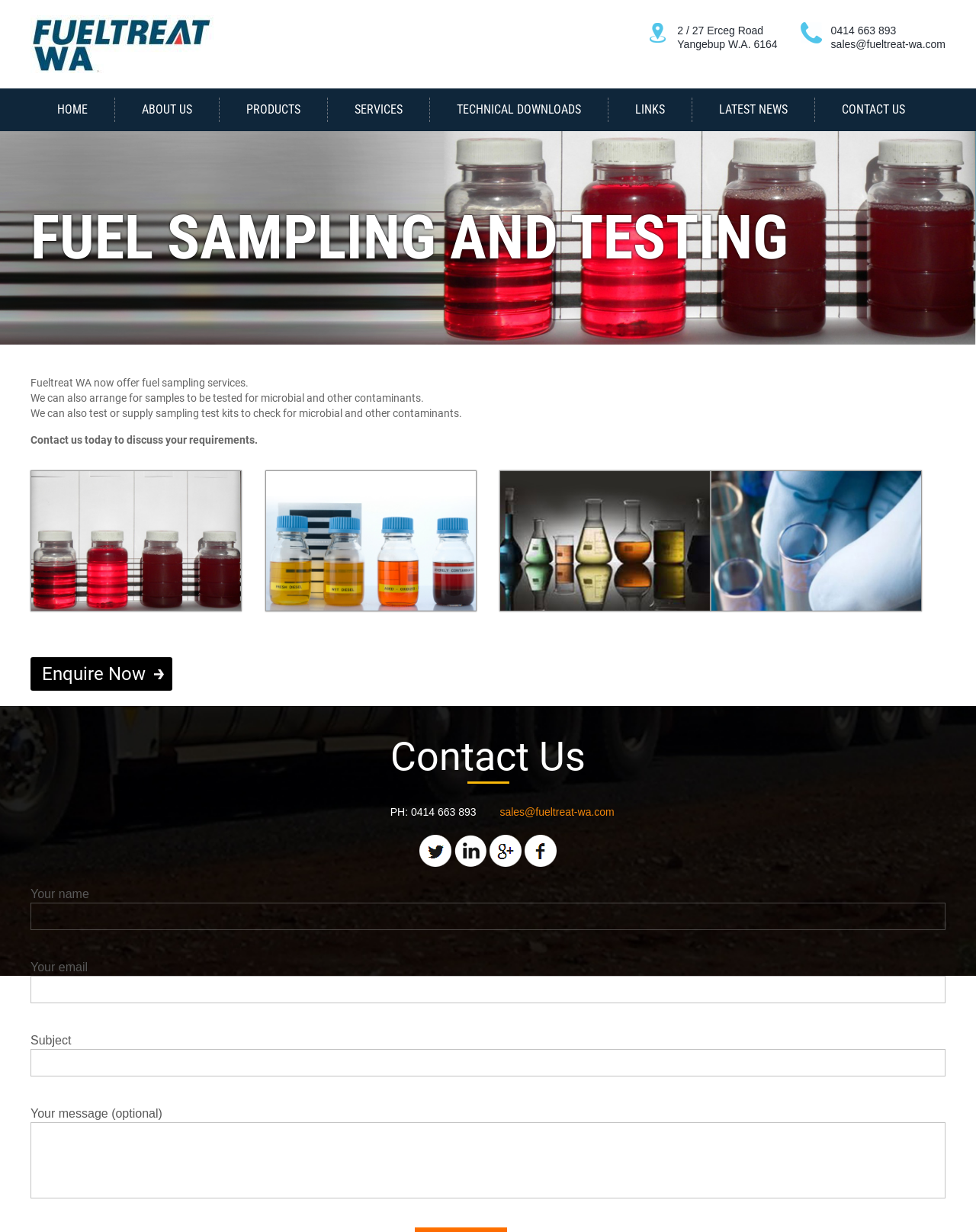Specify the bounding box coordinates for the region that must be clicked to perform the given instruction: "Click on Enquire Now".

[0.031, 0.534, 0.177, 0.561]